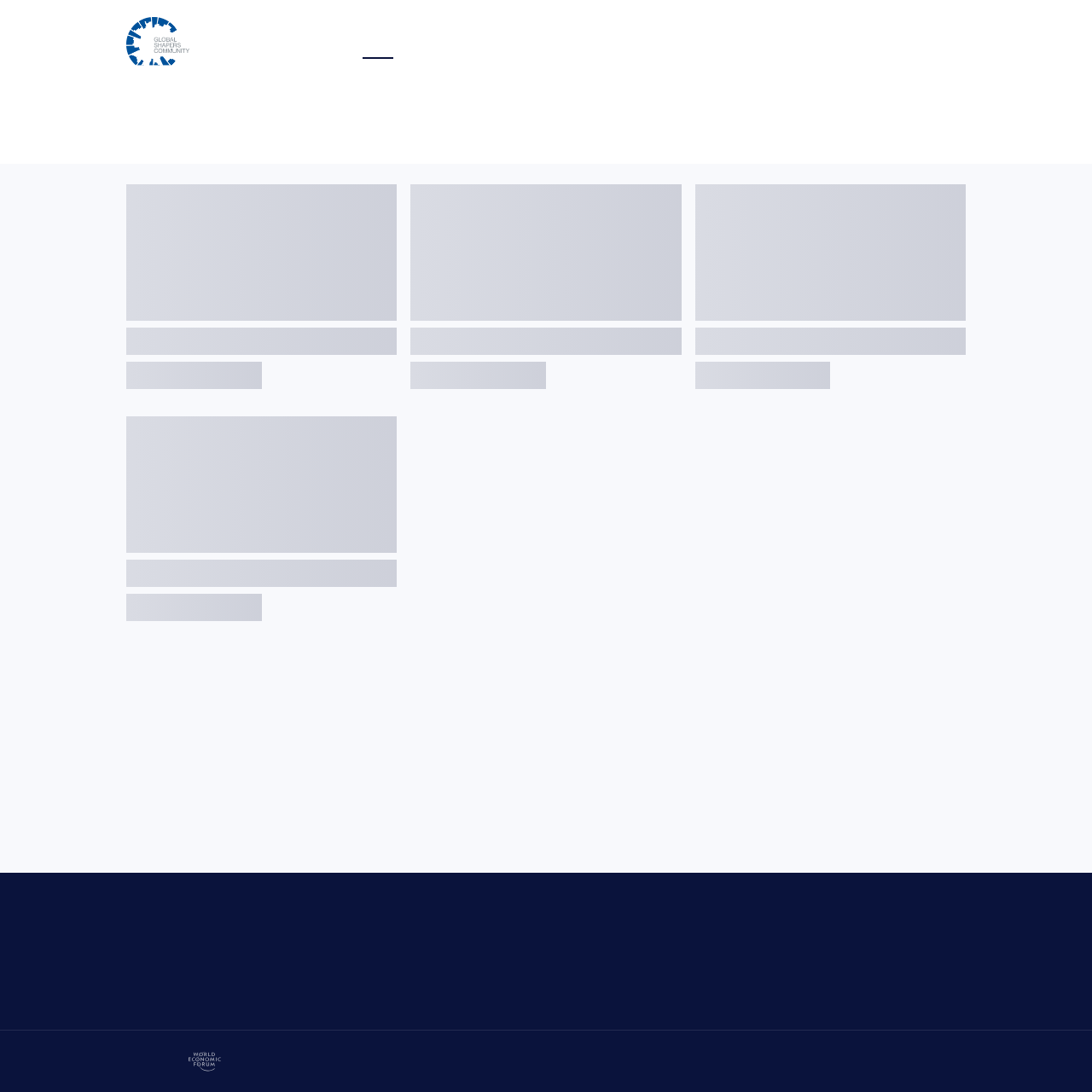Locate the bounding box coordinates of the element you need to click to accomplish the task described by this instruction: "Click the Home link".

[0.205, 0.027, 0.237, 0.054]